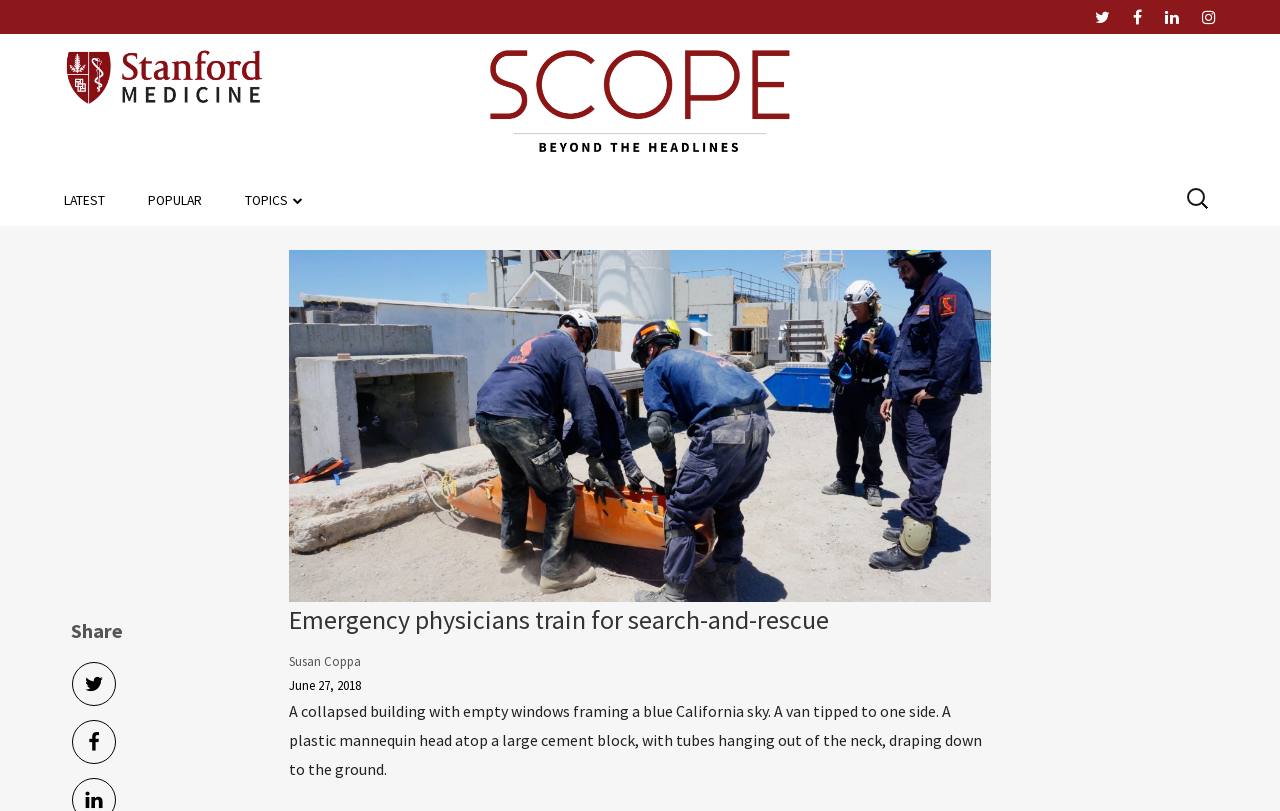Indicate the bounding box coordinates of the element that must be clicked to execute the instruction: "Click on the ABOUT link". The coordinates should be given as four float numbers between 0 and 1, i.e., [left, top, right, bottom].

[0.795, 0.006, 0.838, 0.035]